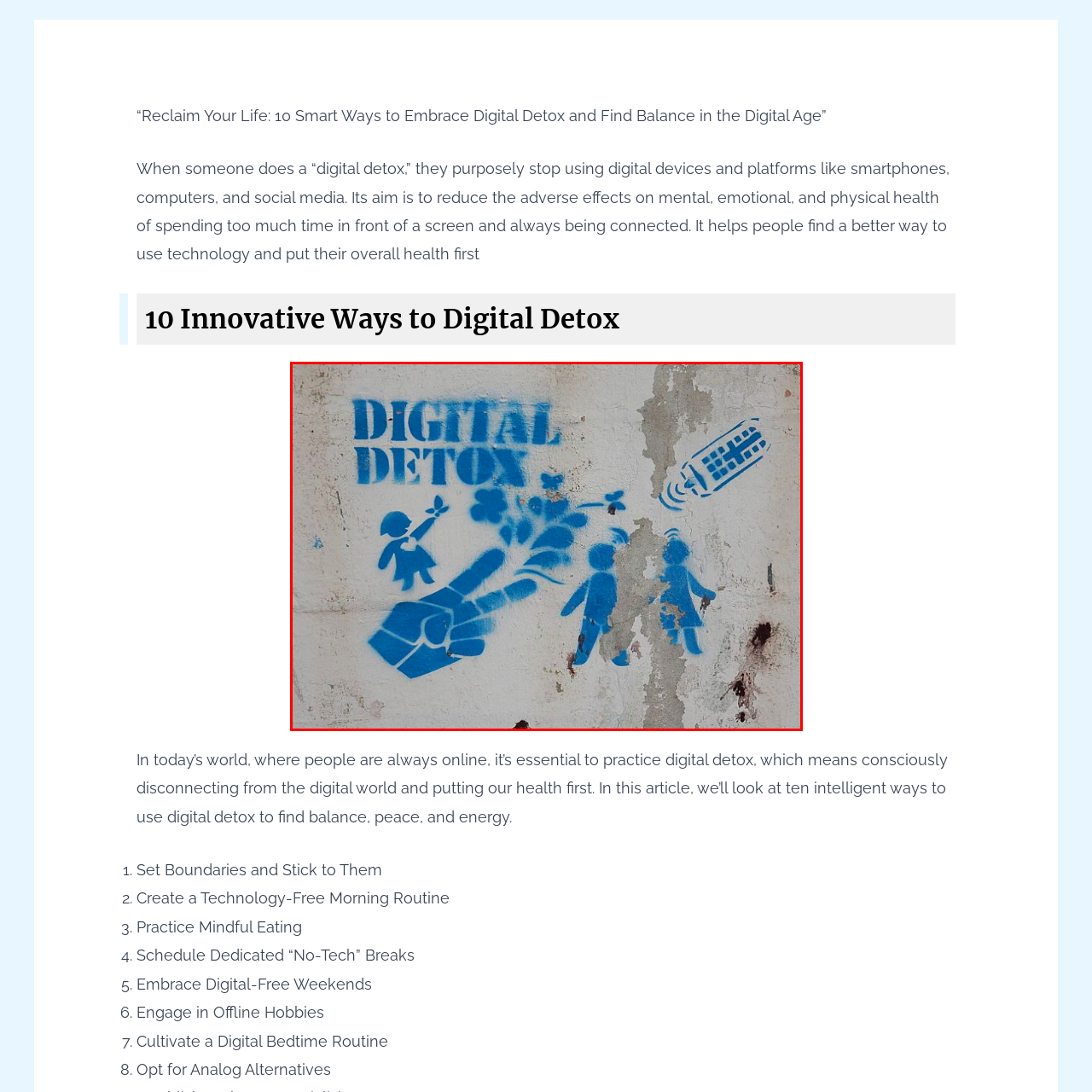Please scrutinize the image marked by the red boundary and answer the question that follows with a detailed explanation, using the image as evidence: 
What does the smartphone icon in the image represent?

The caption explains that the smartphone icon, represented in a simplistic and stylized manner, suggests the digital distractions that often overwhelm our lives, highlighting the importance of taking a step back from technology.